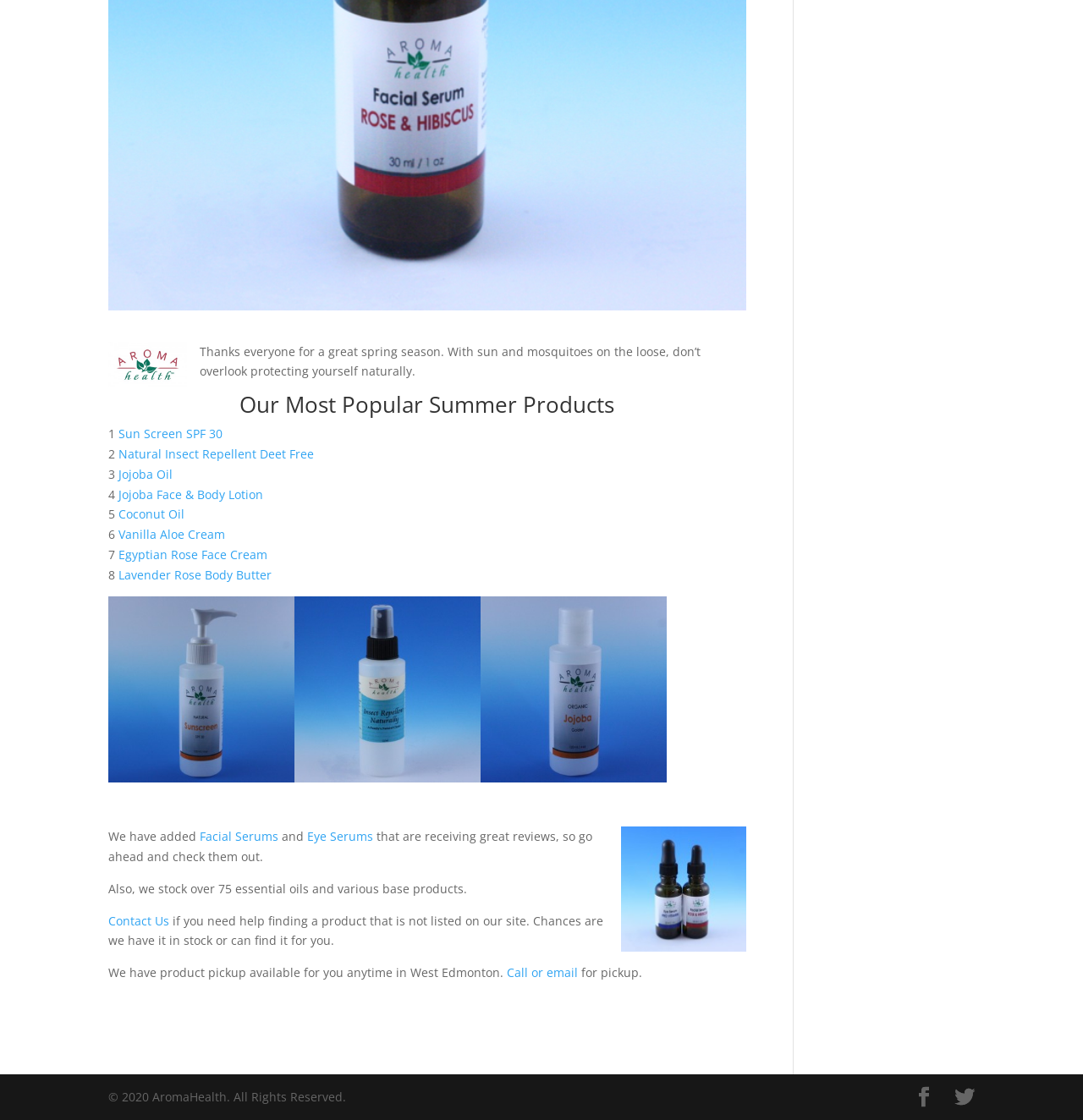From the webpage screenshot, identify the region described by Twitter. Provide the bounding box coordinates as (top-left x, top-left y, bottom-right x, bottom-right y), with each value being a floating point number between 0 and 1.

[0.881, 0.971, 0.9, 0.989]